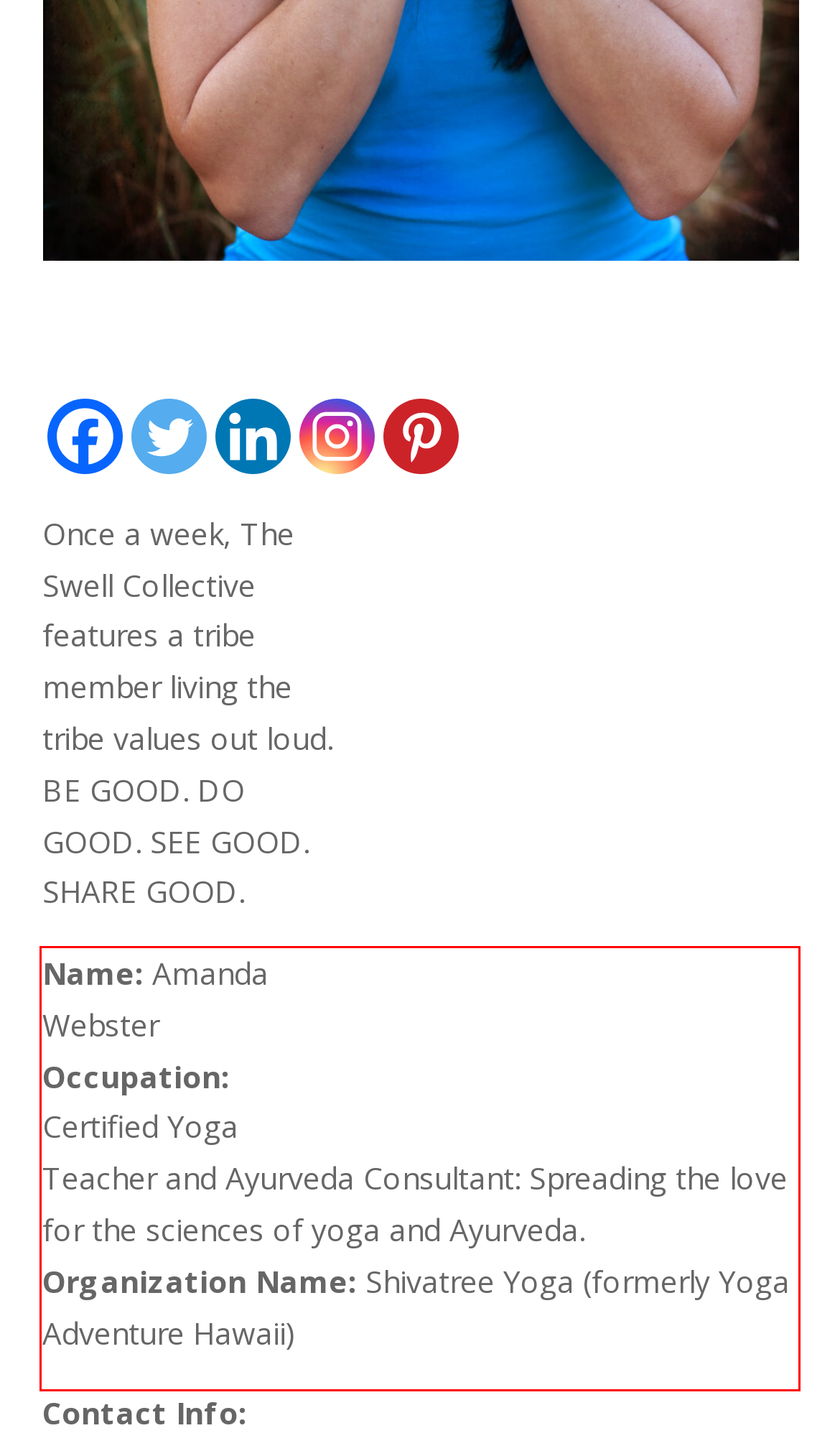Identify and transcribe the text content enclosed by the red bounding box in the given screenshot.

Name: Amanda Webster Occupation: Certified Yoga Teacher and Ayurveda Consultant: Spreading the love for the sciences of yoga and Ayurveda. Organization Name: Shivatree Yoga (formerly Yoga Adventure Hawaii)